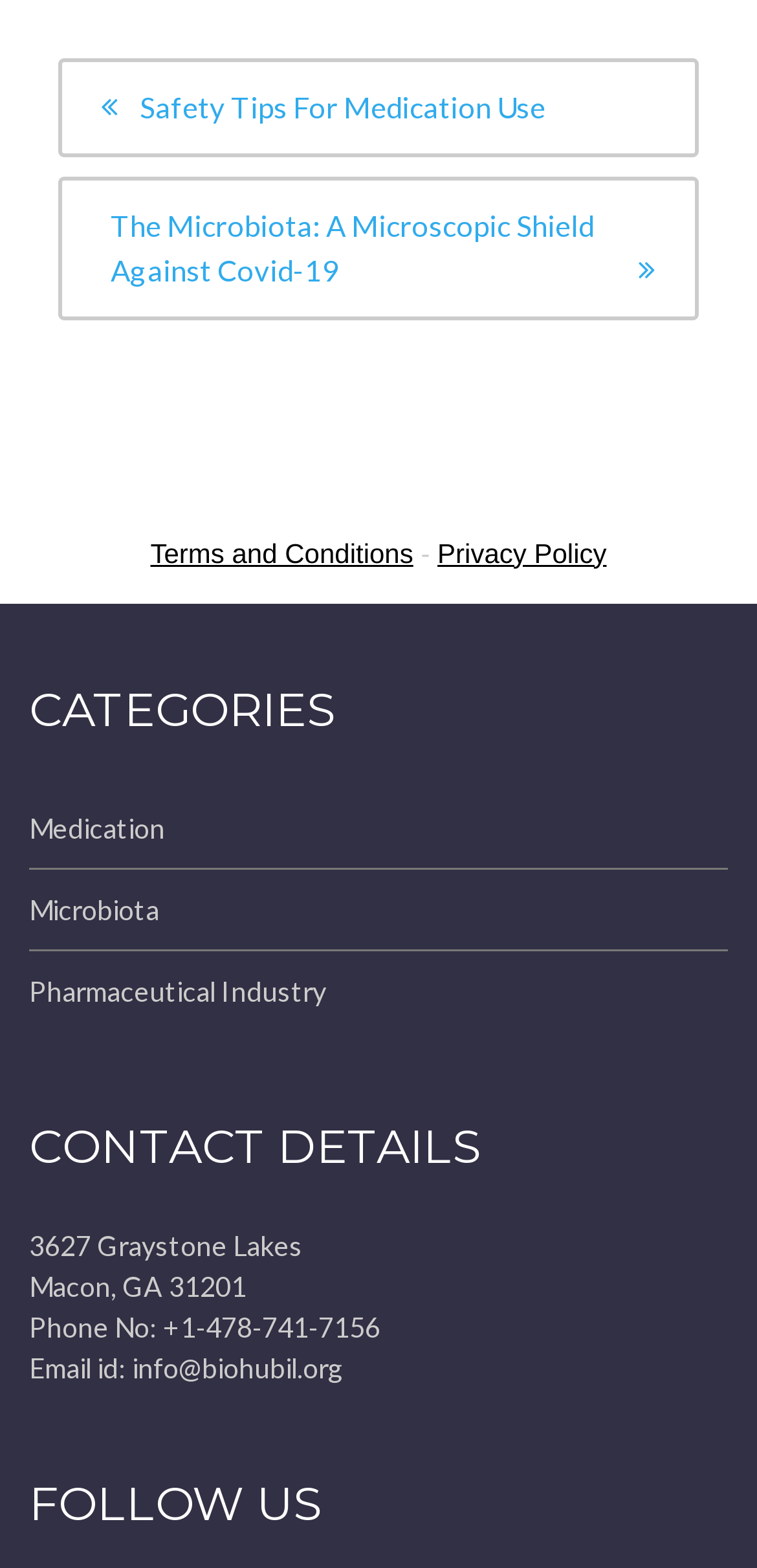Answer the question in one word or a short phrase:
What is the category of the post 'The Microbiota: A Microscopic Shield Against Covid-19'? 

Microbiota